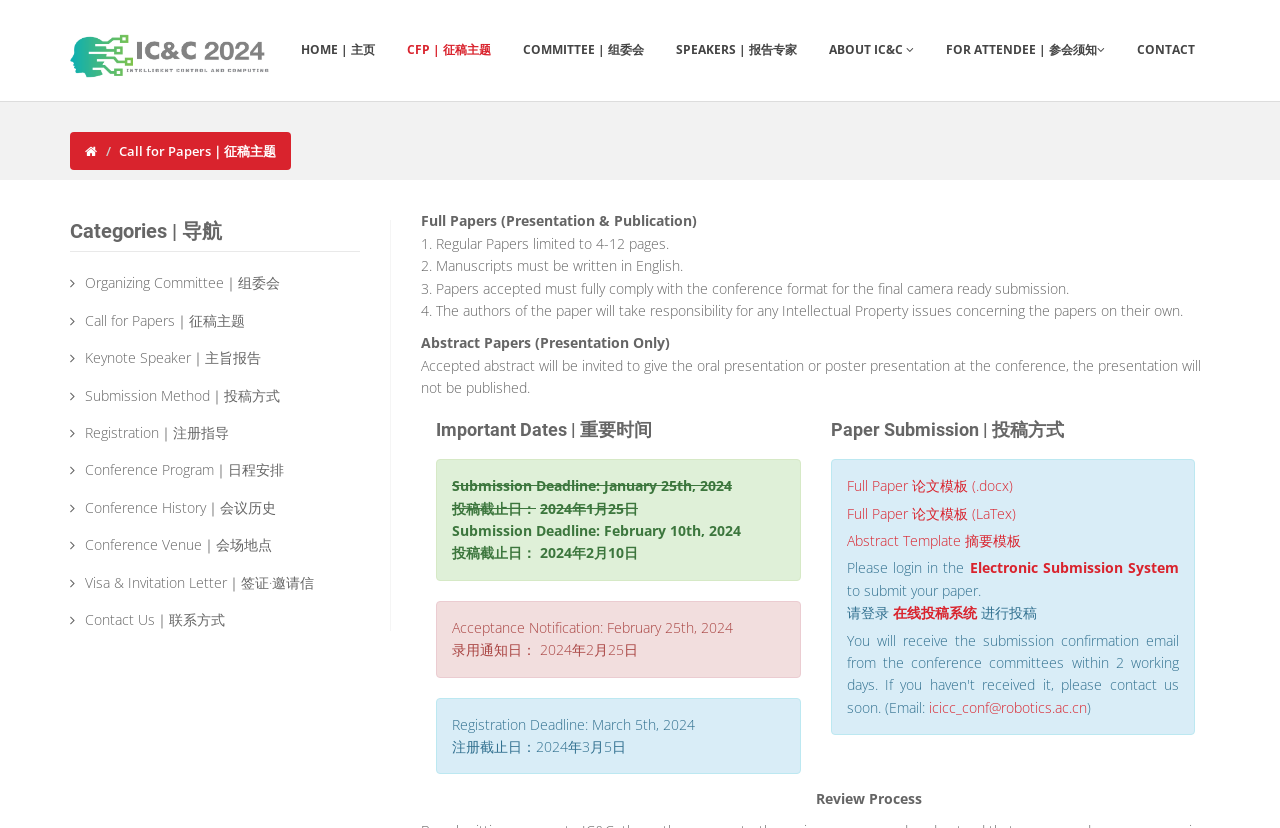Determine the bounding box coordinates for the UI element with the following description: "Full Paper 论文模板 (LaTex)". The coordinates should be four float numbers between 0 and 1, represented as [left, top, right, bottom].

[0.661, 0.608, 0.793, 0.631]